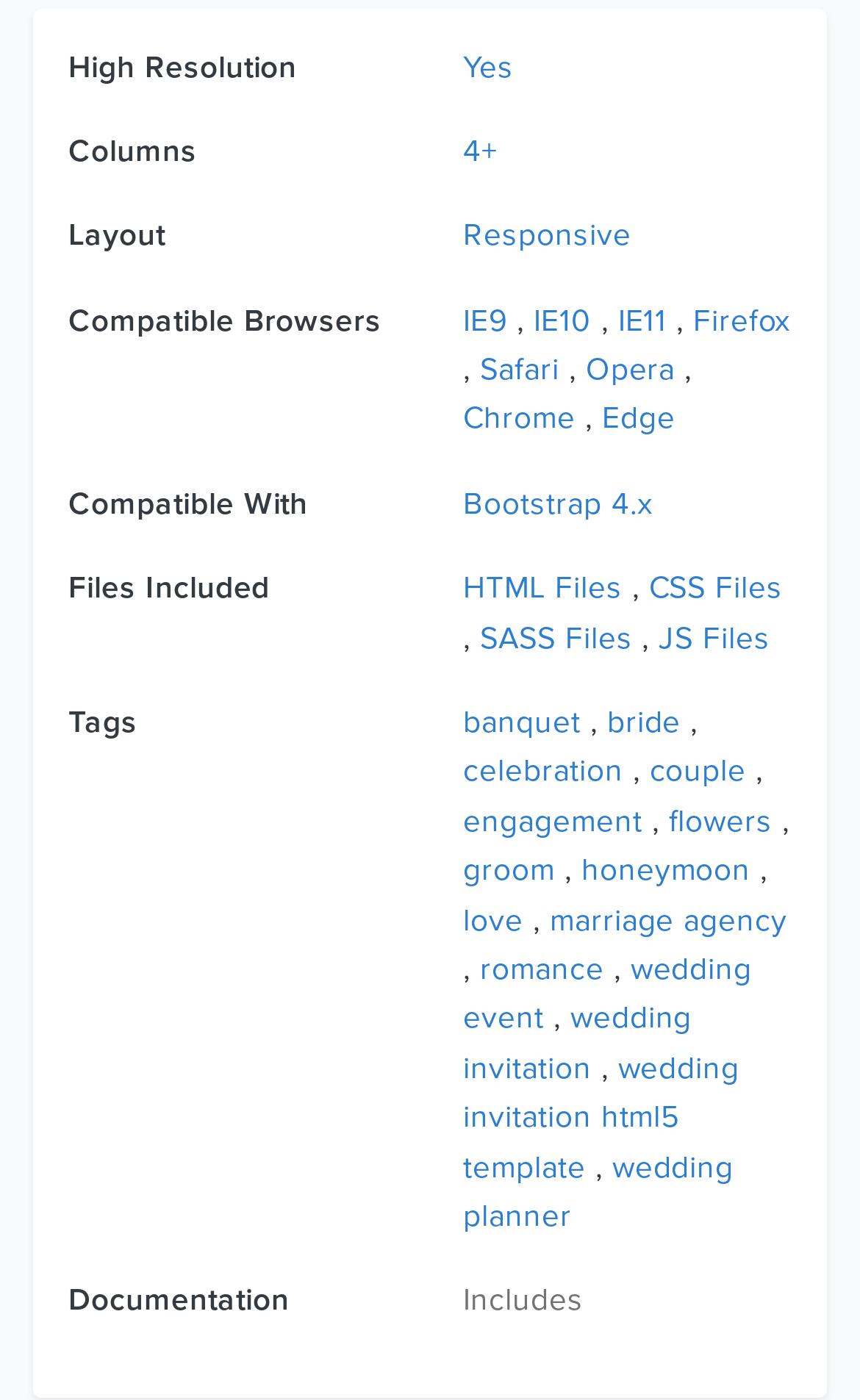With reference to the image, please provide a detailed answer to the following question: What type of files are included?

I looked at the 'Files Included' section, where it lists 'HTML Files', 'CSS Files', 'SASS Files', and 'JS Files' as links, indicating that the template includes these types of files.